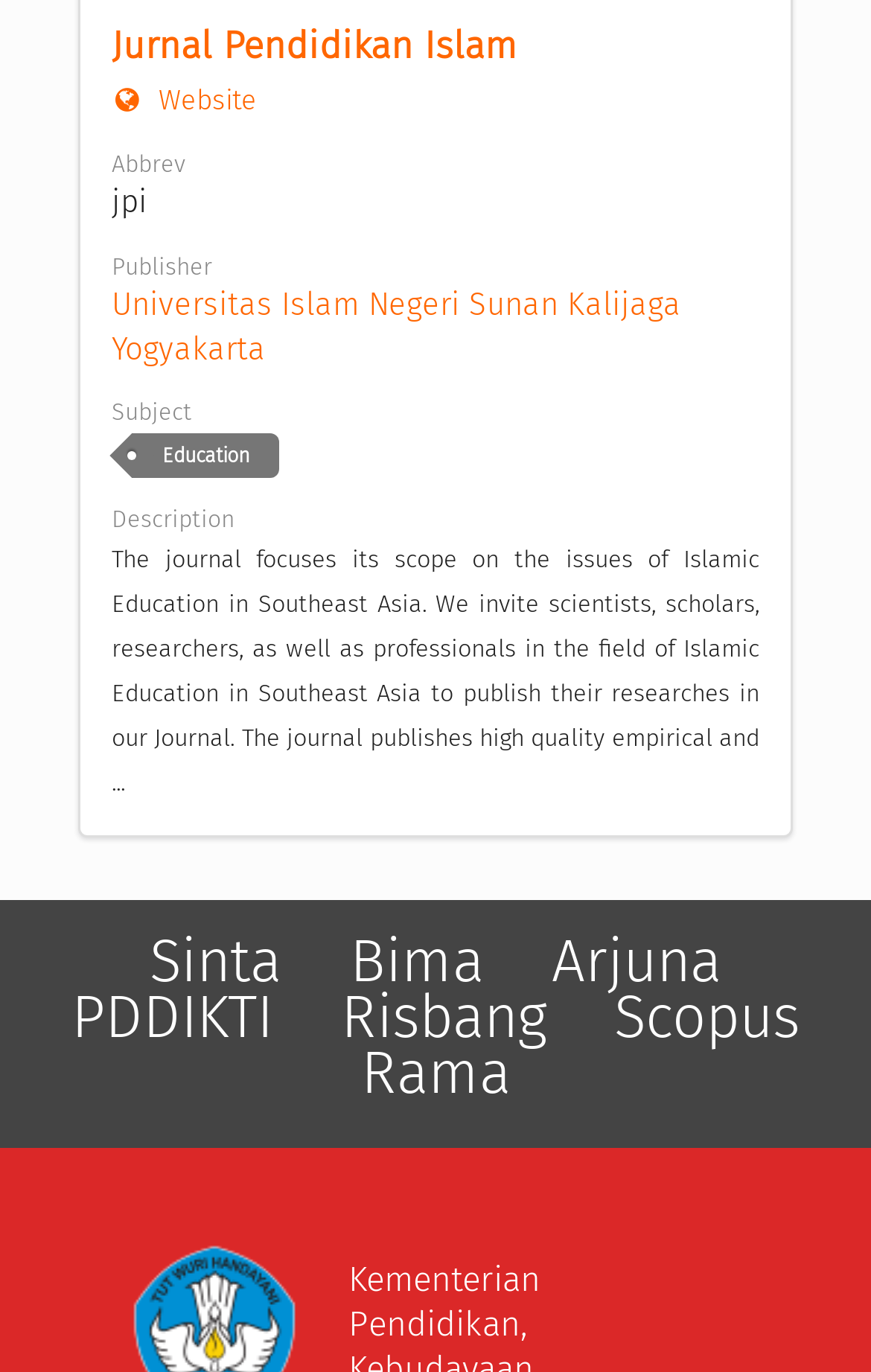Specify the bounding box coordinates of the area that needs to be clicked to achieve the following instruction: "Go to Universitas Islam Negeri Sunan Kalijaga Yogyakarta website".

[0.128, 0.208, 0.792, 0.268]